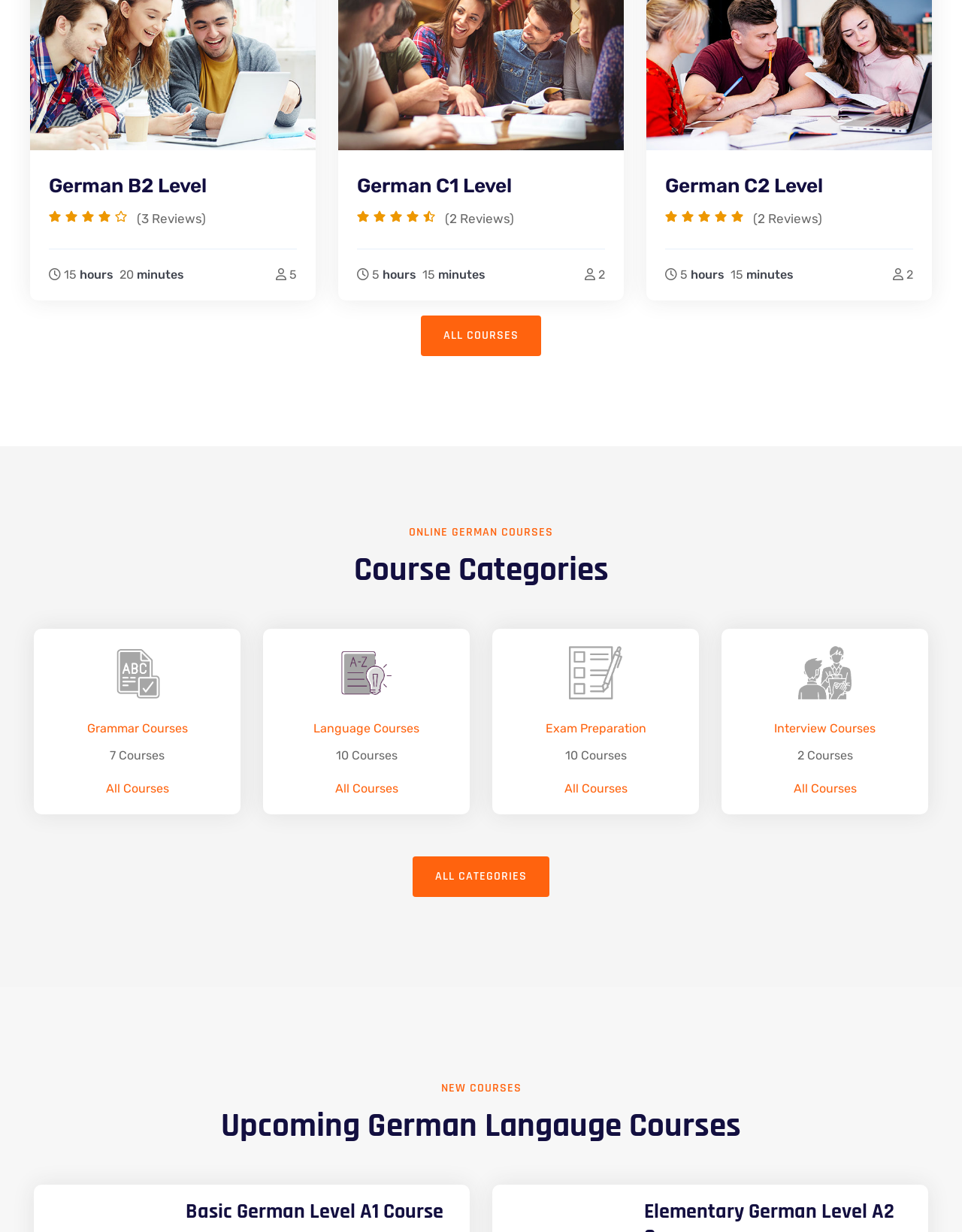Determine the bounding box coordinates of the region to click in order to accomplish the following instruction: "Explore Grammar Courses". Provide the coordinates as four float numbers between 0 and 1, specifically [left, top, right, bottom].

[0.051, 0.582, 0.234, 0.6]